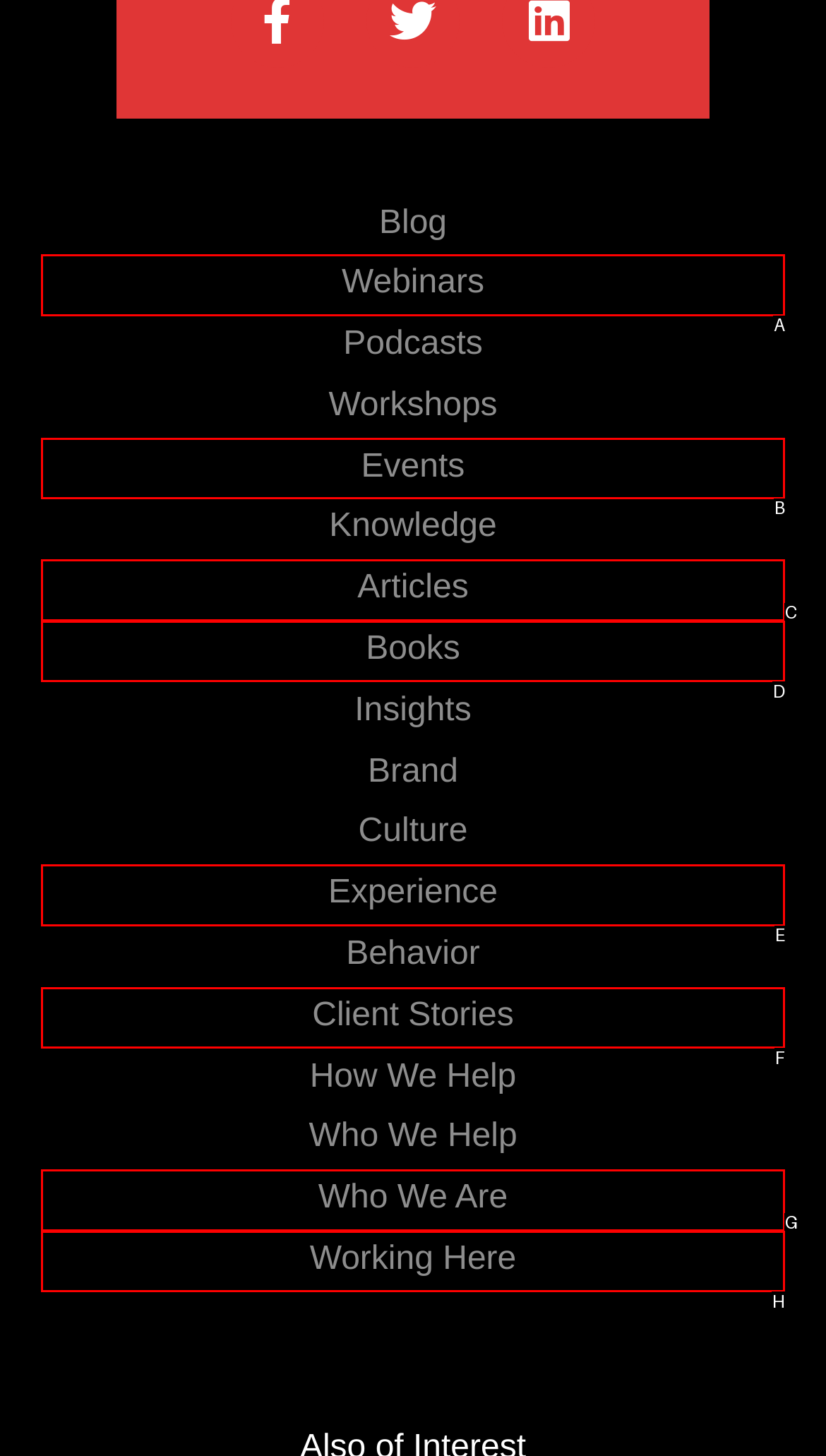What option should you select to complete this task: Read 'Client Stories'? Indicate your answer by providing the letter only.

F